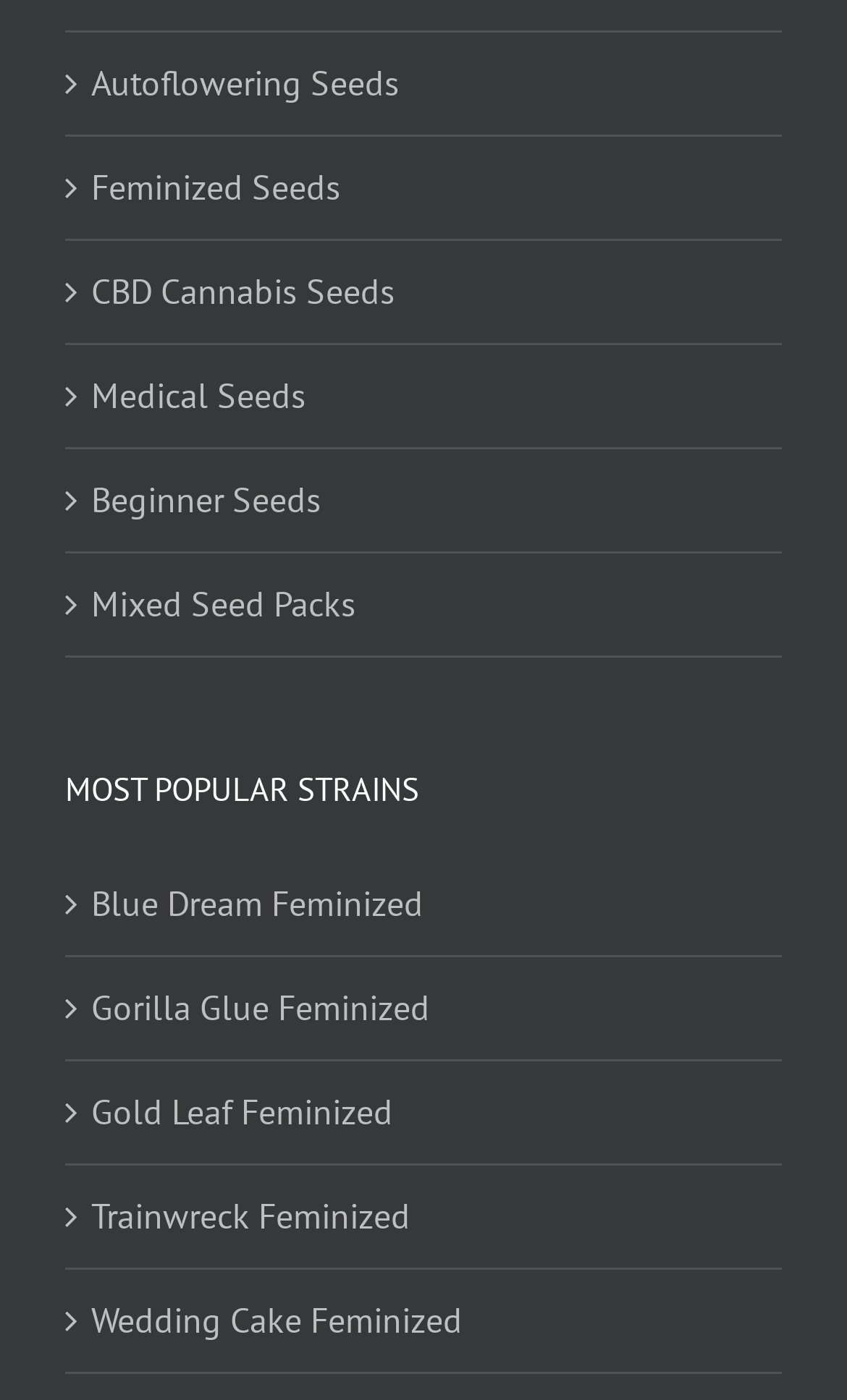Pinpoint the bounding box coordinates of the clickable area necessary to execute the following instruction: "Toggle Table of Content". The coordinates should be given as four float numbers between 0 and 1, namely [left, top, right, bottom].

None